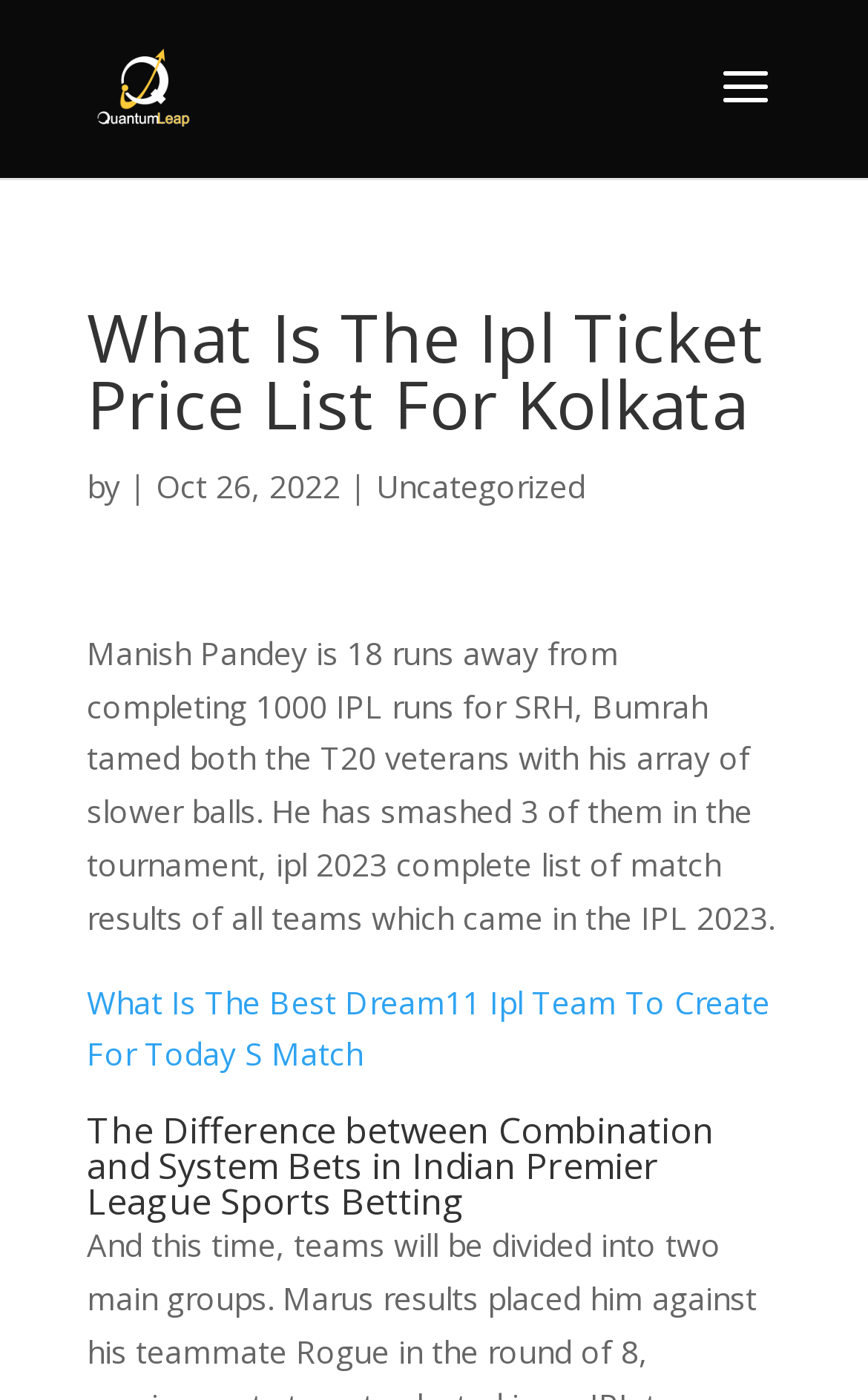Determine the primary headline of the webpage.

What Is The Ipl Ticket Price List For Kolkata